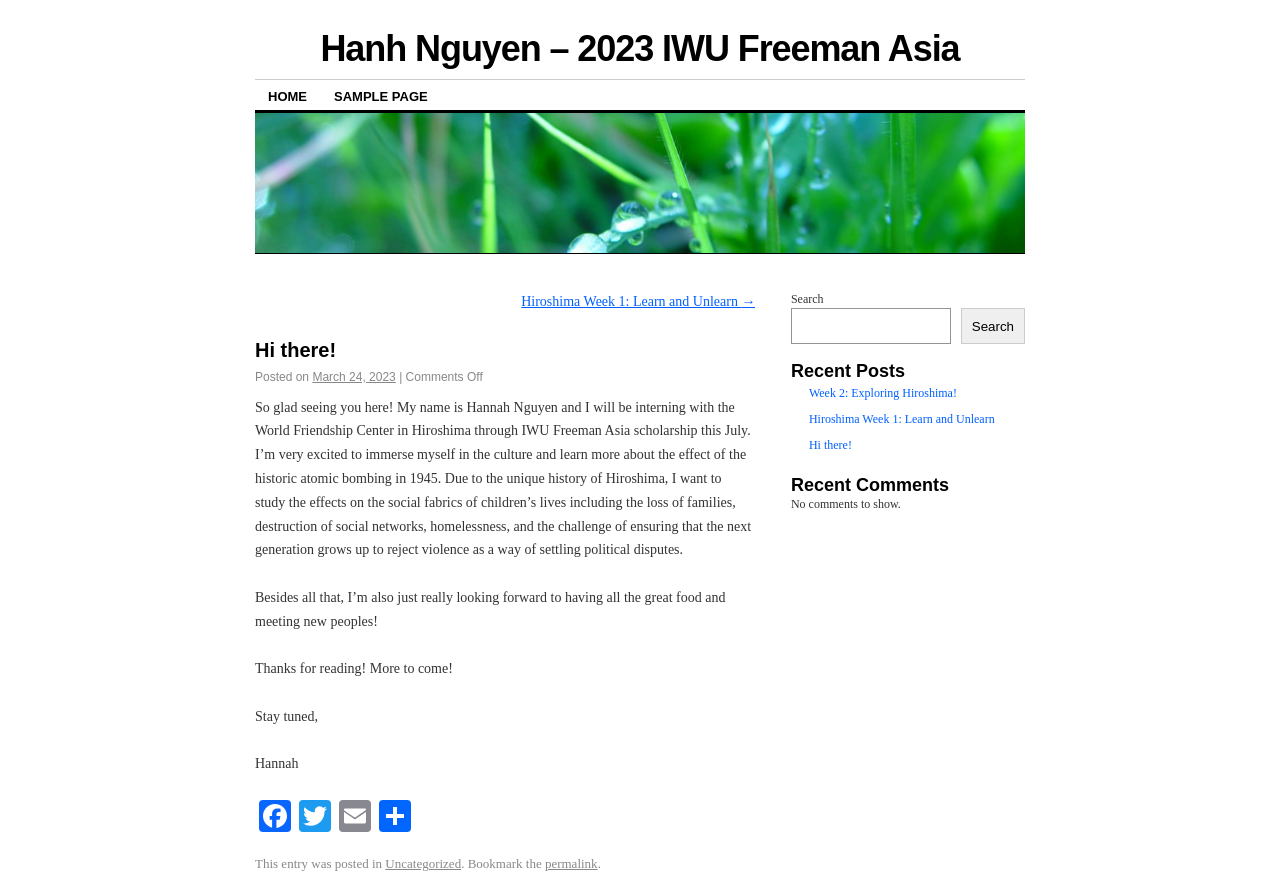Please indicate the bounding box coordinates for the clickable area to complete the following task: "search for something". The coordinates should be specified as four float numbers between 0 and 1, i.e., [left, top, right, bottom].

[0.618, 0.345, 0.743, 0.386]